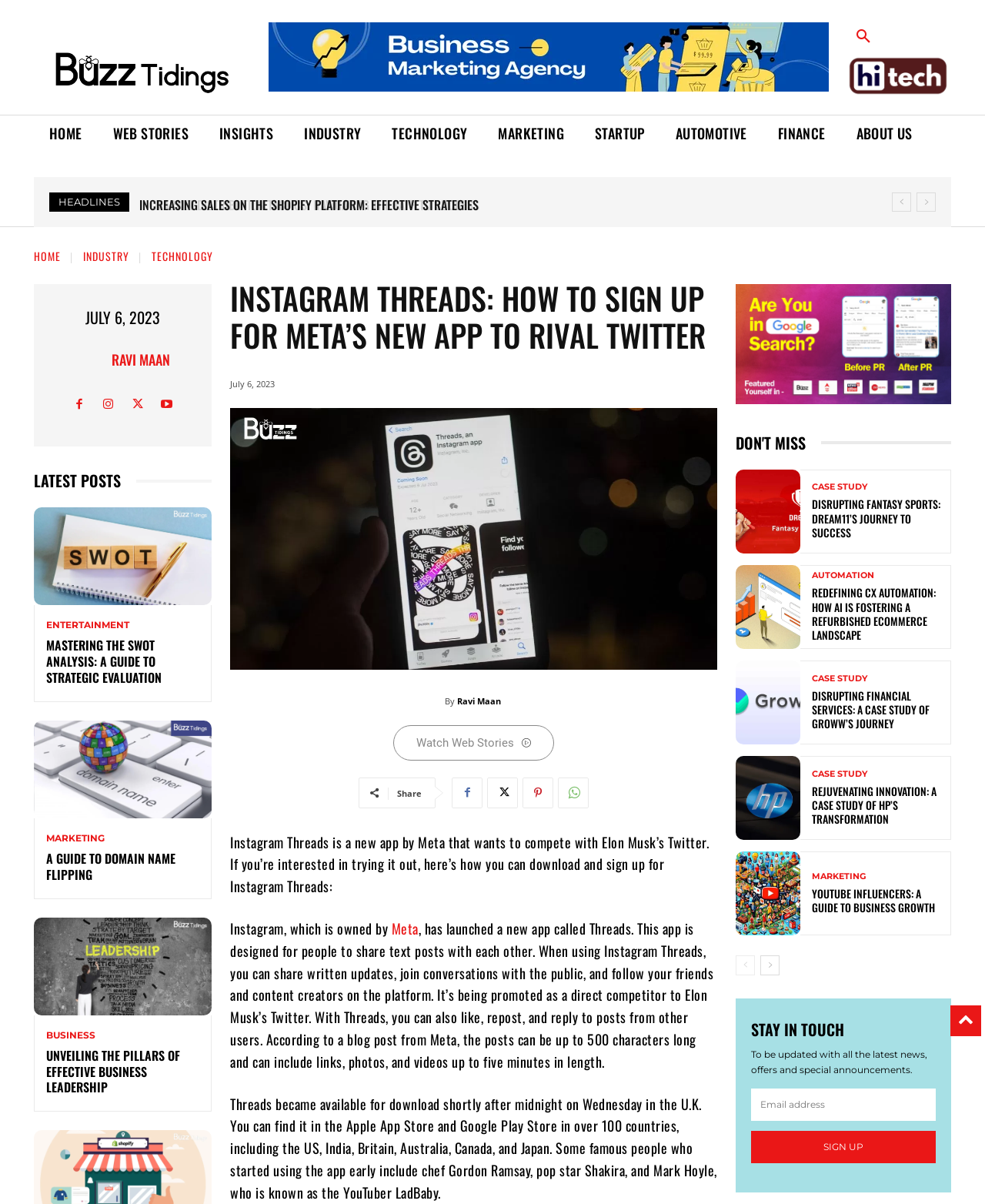Can you find the bounding box coordinates of the area I should click to execute the following instruction: "Click the '熱門文章' heading"?

None